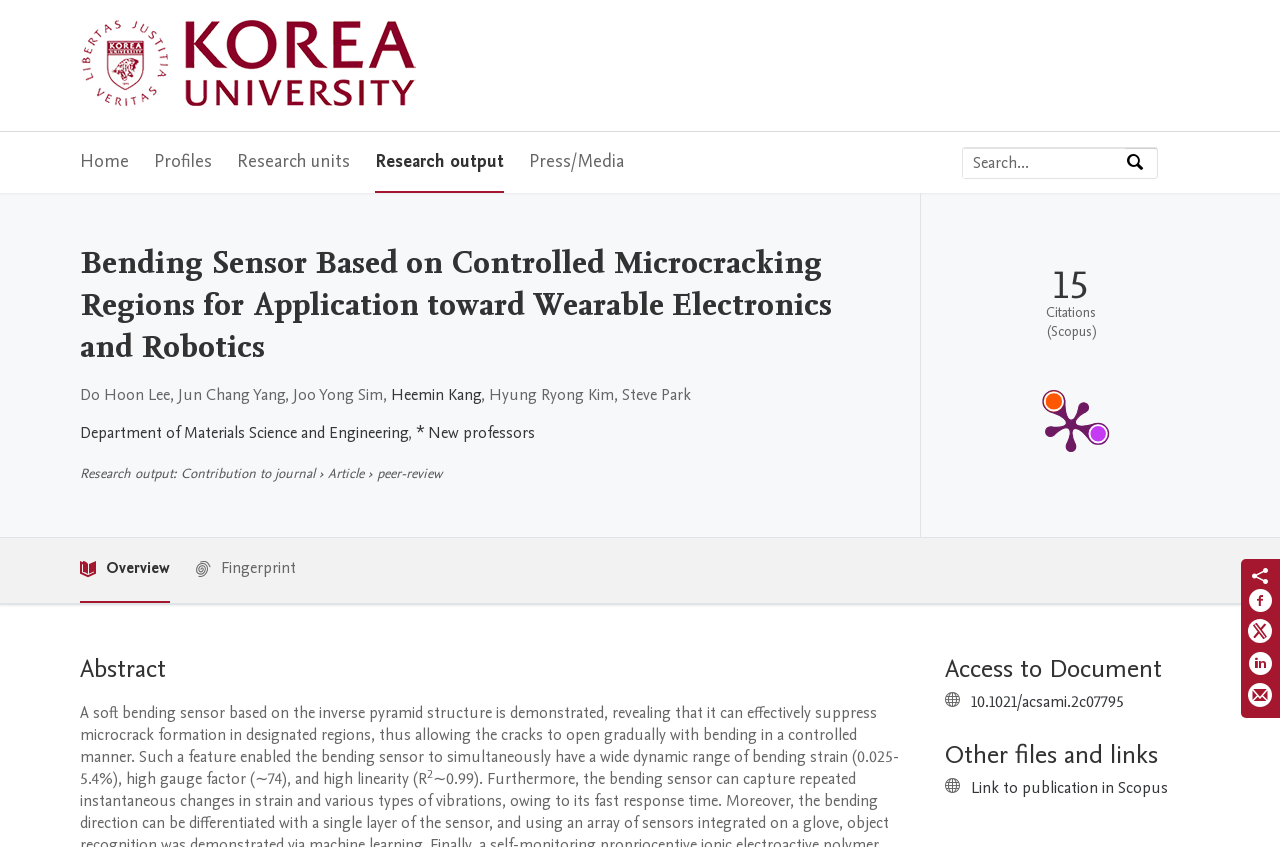Indicate the bounding box coordinates of the clickable region to achieve the following instruction: "Visit Korea University Home."

[0.062, 0.024, 0.335, 0.132]